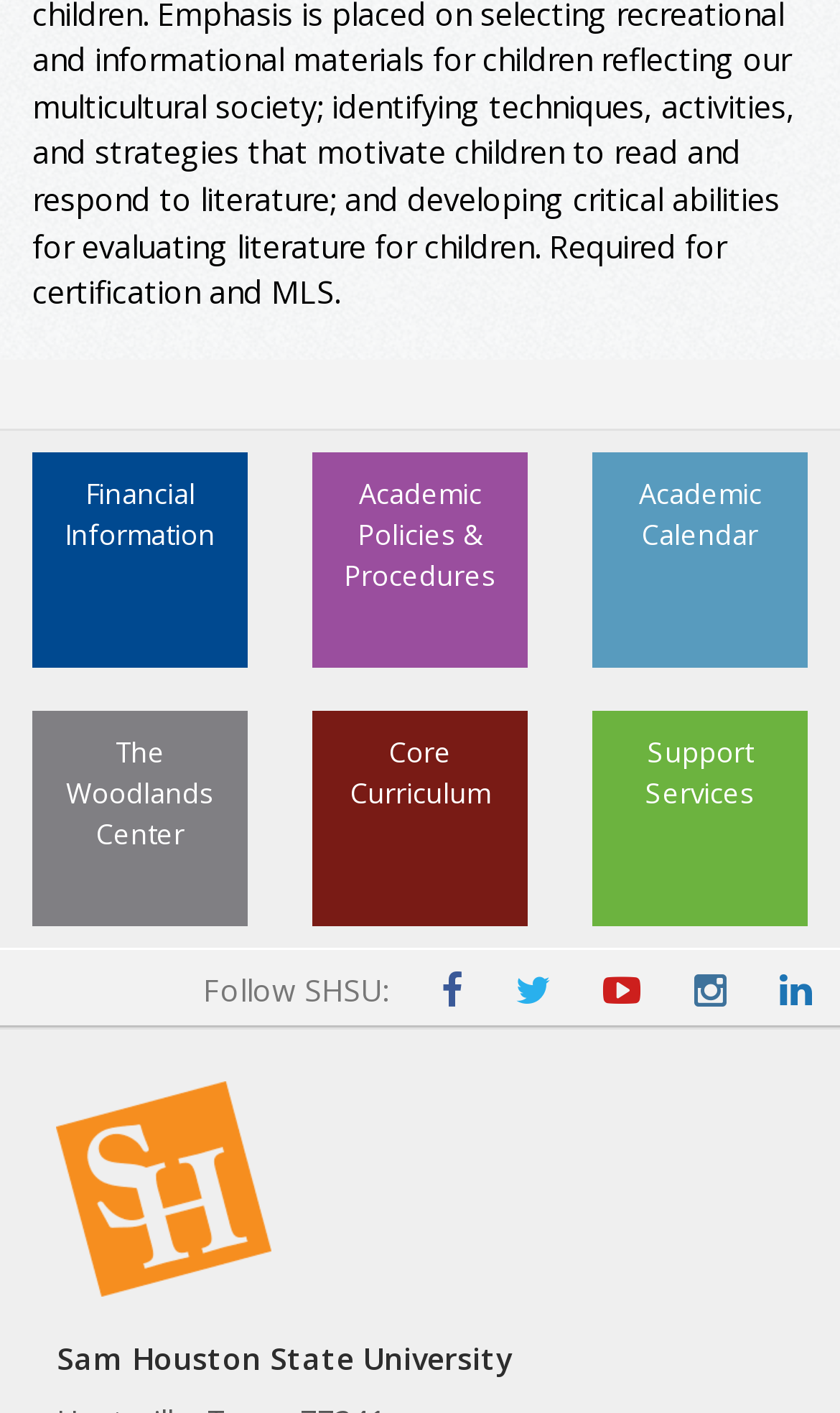Using the format (top-left x, top-left y, bottom-right x, bottom-right y), provide the bounding box coordinates for the described UI element. All values should be floating point numbers between 0 and 1: The Woodlands Center

[0.038, 0.503, 0.295, 0.655]